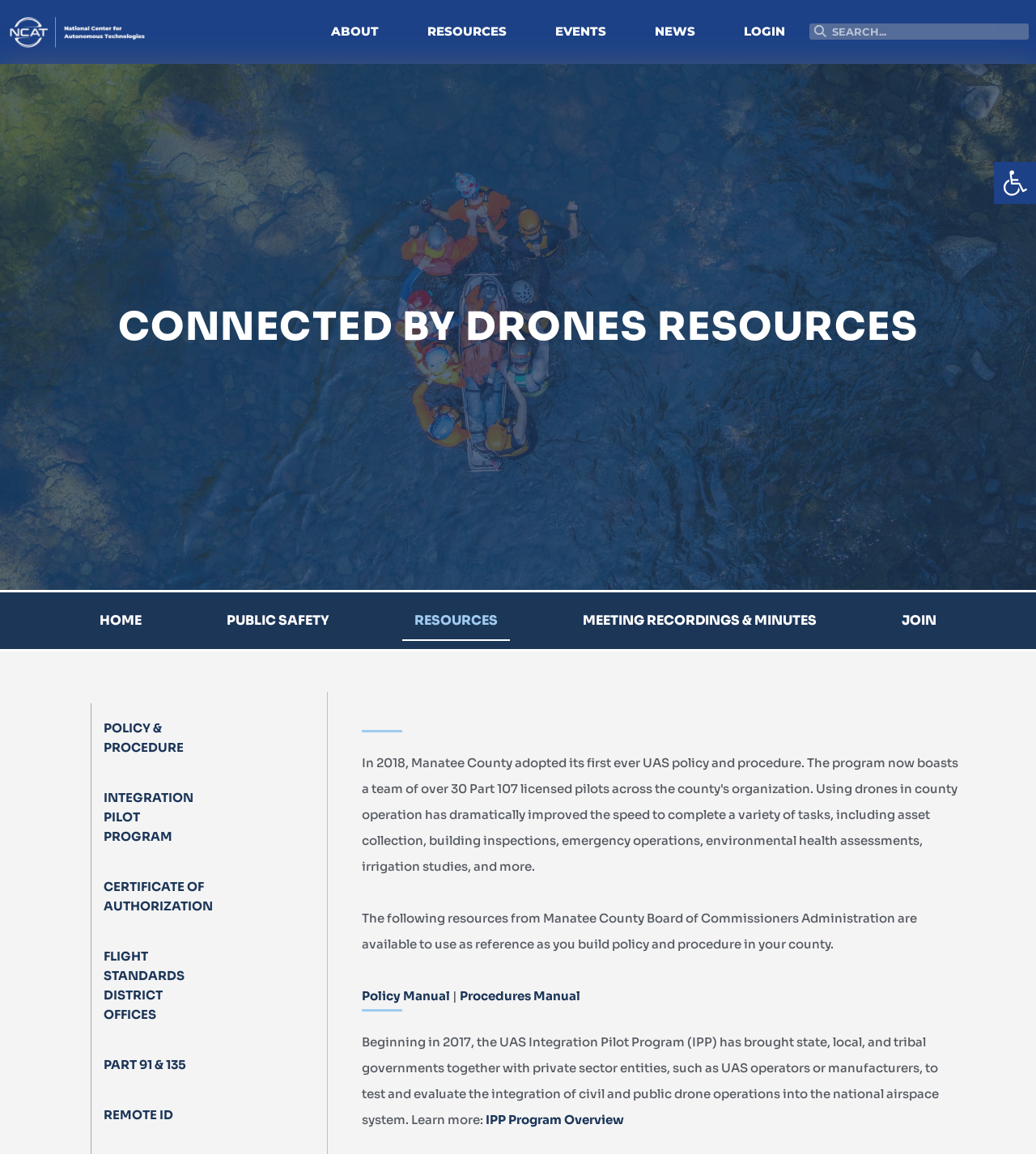Please mark the bounding box coordinates of the area that should be clicked to carry out the instruction: "Learn more about UAS Integration Pilot Program".

[0.469, 0.963, 0.602, 0.977]